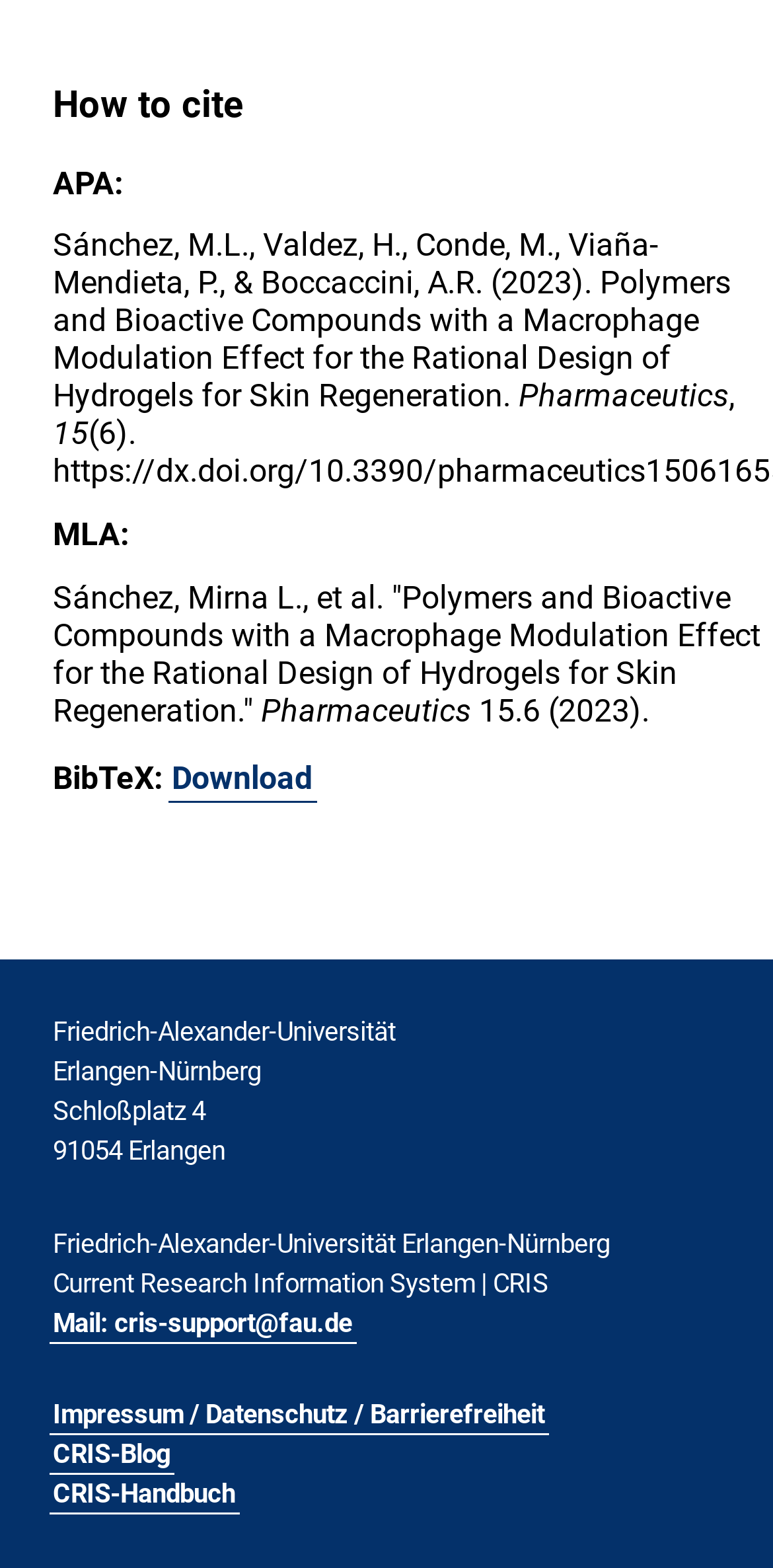Given the element description "CRIS-Handbuch" in the screenshot, predict the bounding box coordinates of that UI element.

[0.063, 0.941, 0.309, 0.966]